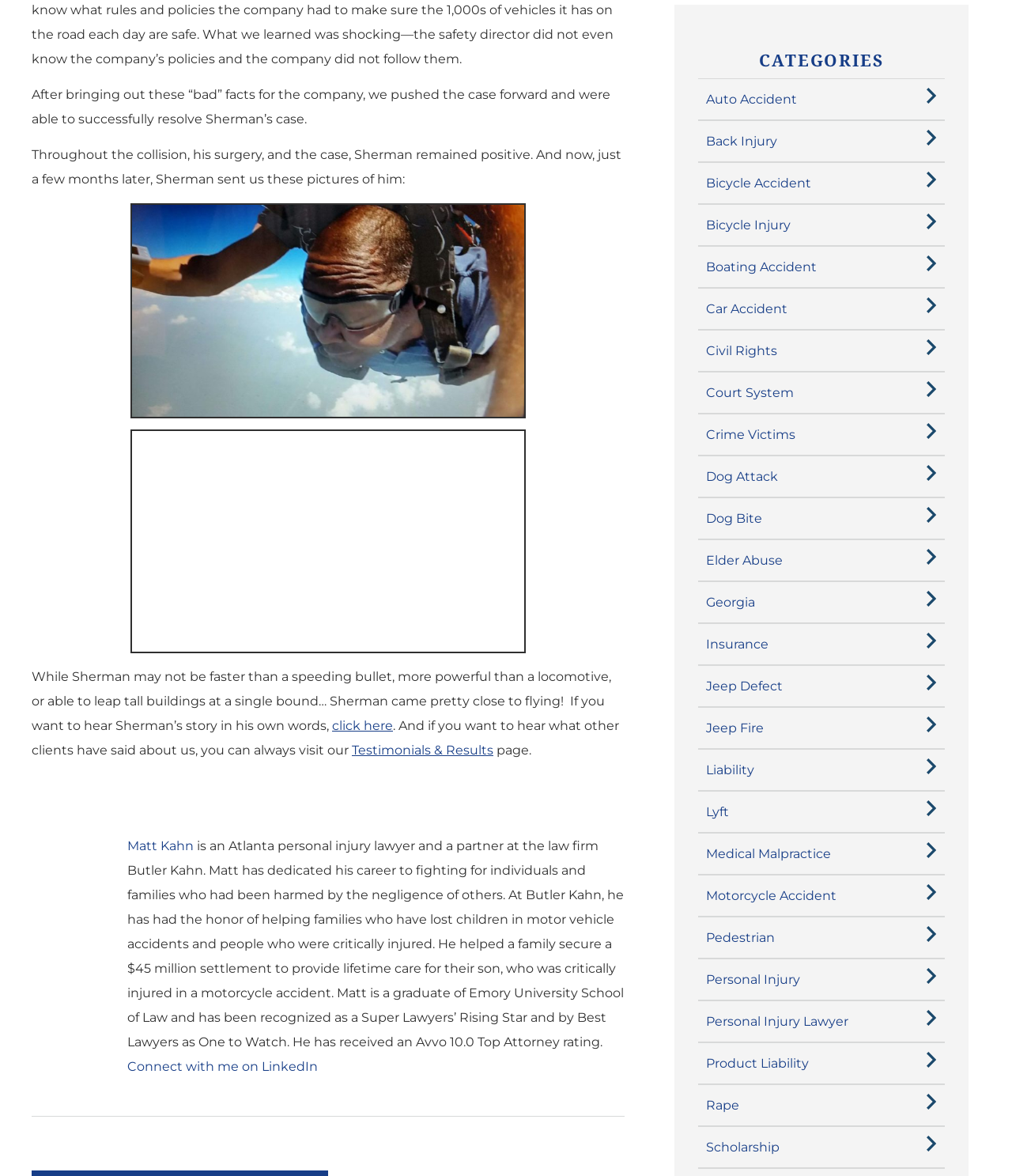Can you specify the bounding box coordinates of the area that needs to be clicked to fulfill the following instruction: "click here to hear Sherman's story in his own words"?

[0.328, 0.611, 0.388, 0.624]